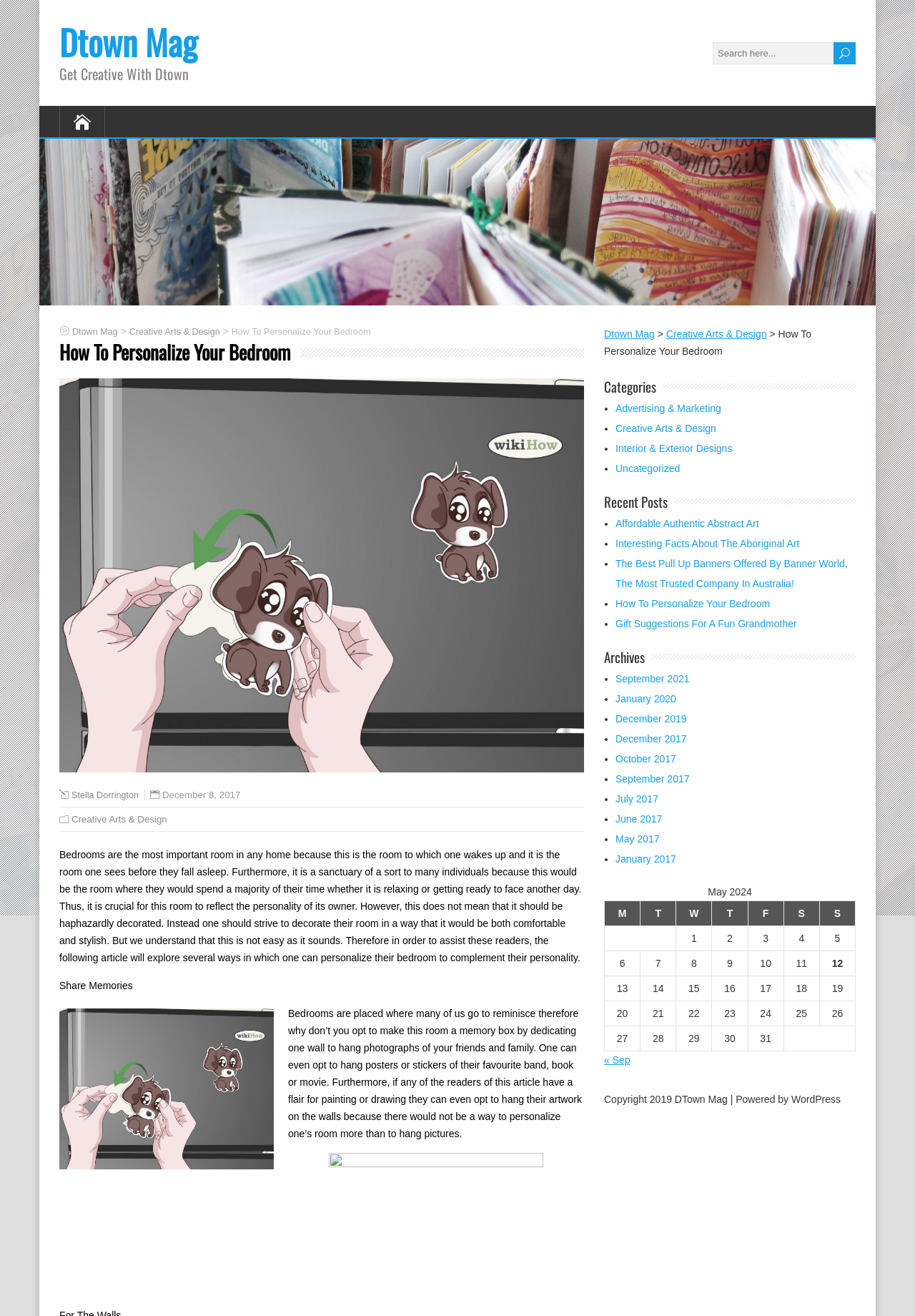What is the category of the article?
Analyze the image and deliver a detailed answer to the question.

The category of the article can be determined by looking at the link 'Creative Arts & Design' which is located above the article title 'How To Personalize Your Bedroom'.